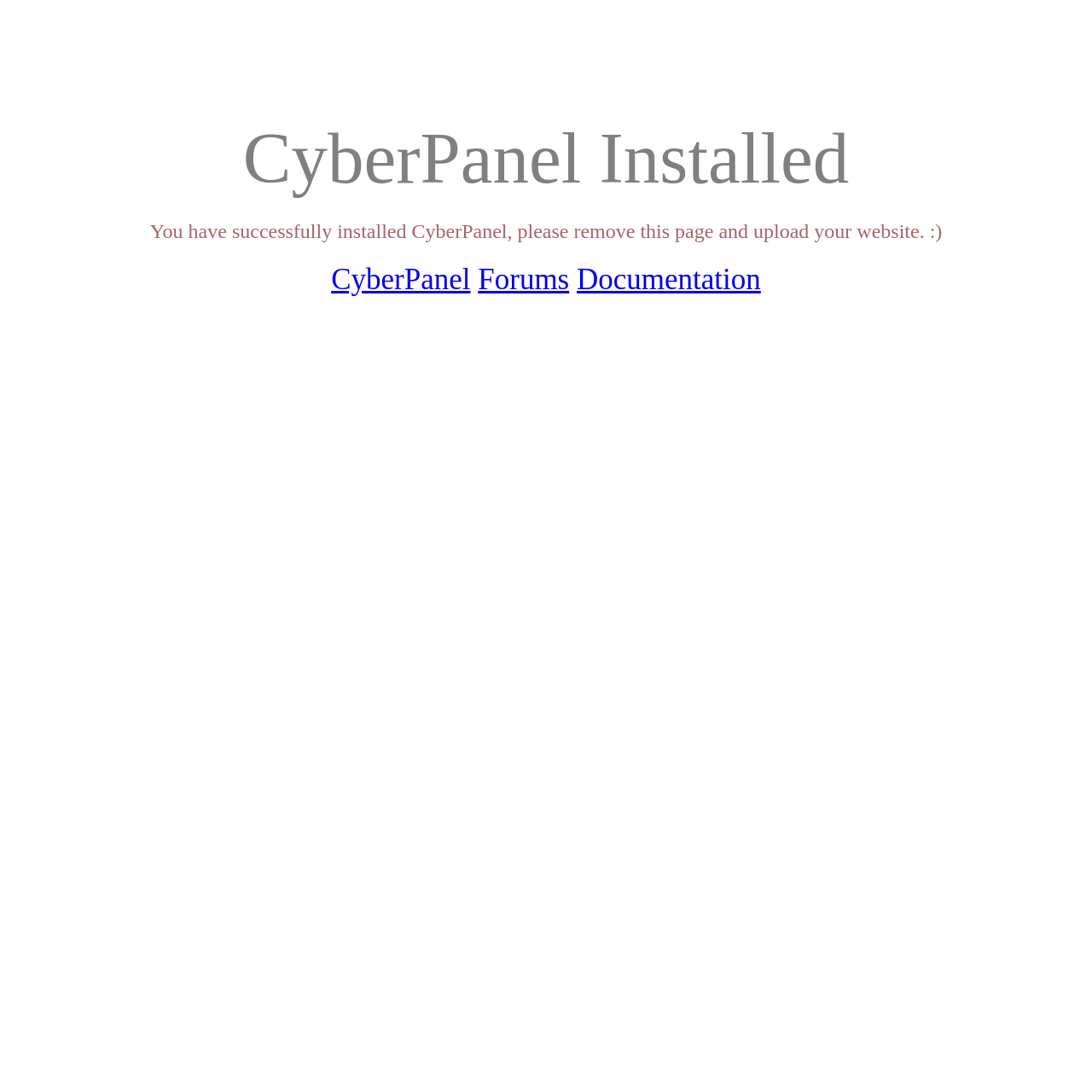Given the element description Forums, predict the bounding box coordinates for the UI element in the webpage screenshot. The format should be (top-left x, top-left y, bottom-right x, bottom-right y), and the values should be between 0 and 1.

[0.438, 0.241, 0.521, 0.271]